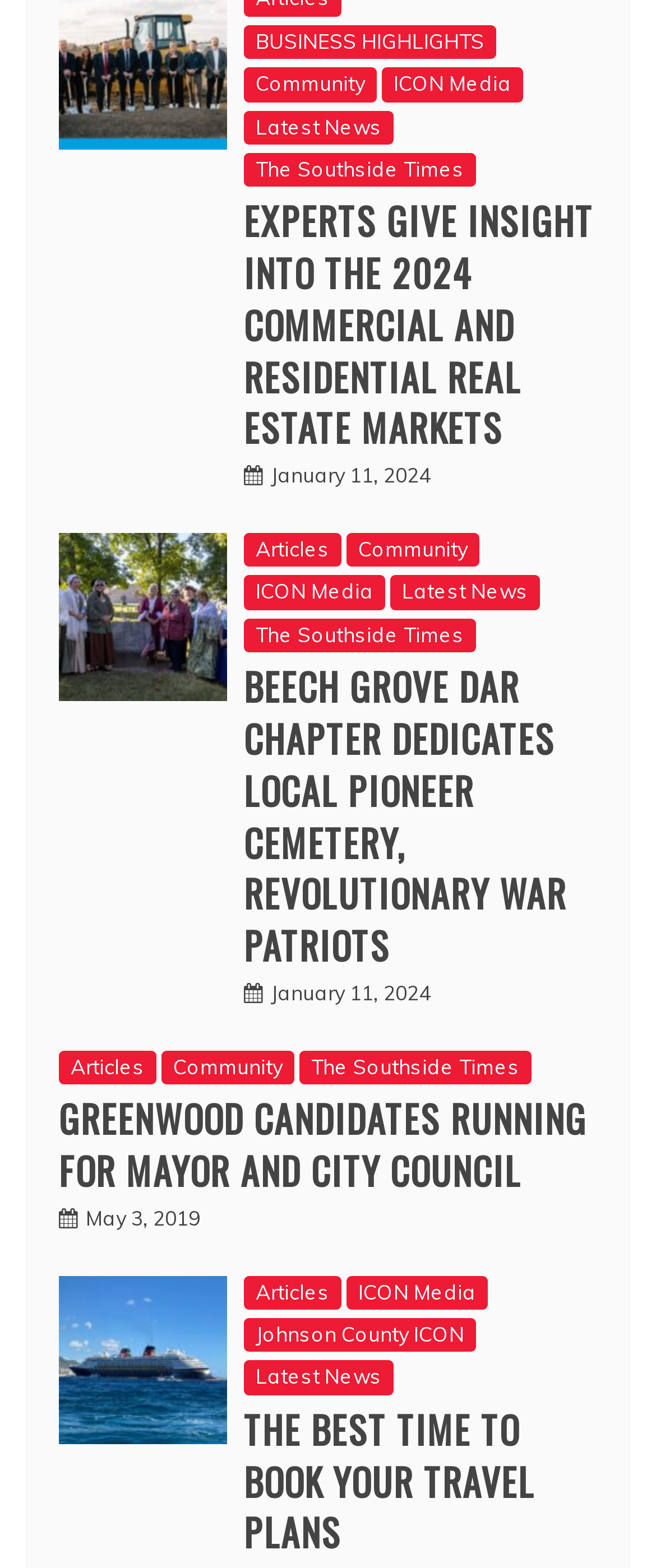Answer the question below using just one word or a short phrase: 
What is the date of the 'GREENWOOD CANDIDATES RUNNING FOR MAYOR AND CITY COUNCIL' article?

May 3, 2019